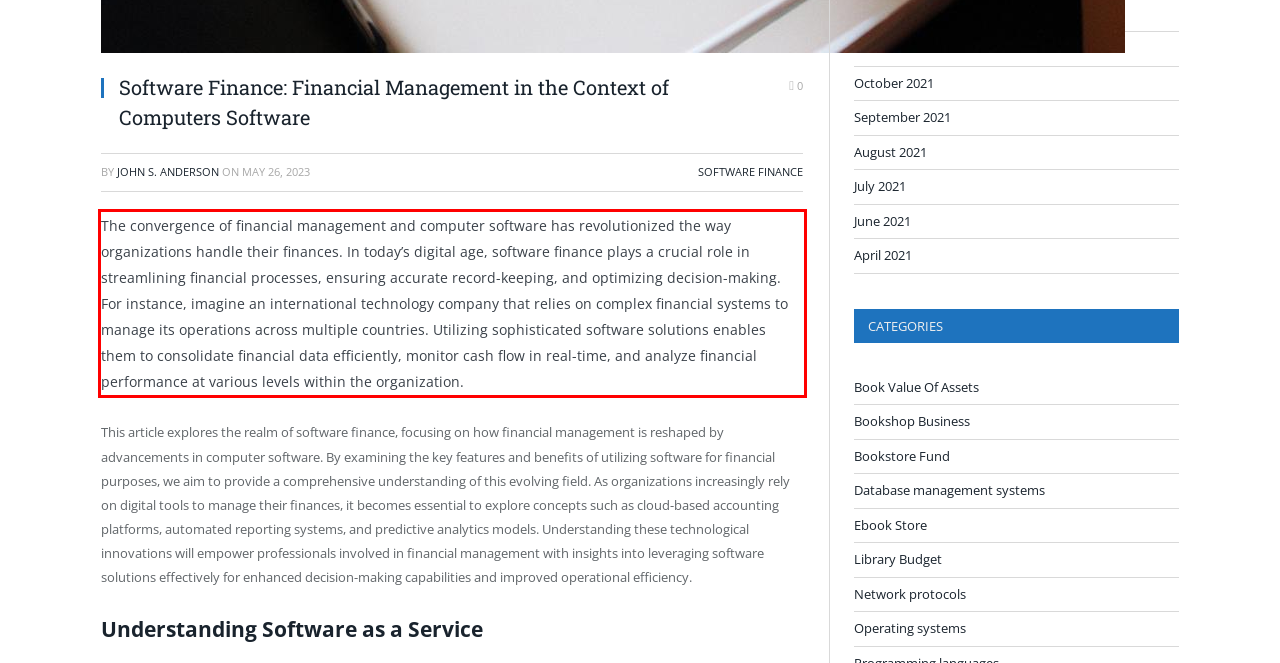Within the screenshot of the webpage, locate the red bounding box and use OCR to identify and provide the text content inside it.

The convergence of financial management and computer software has revolutionized the way organizations handle their finances. In today’s digital age, software finance plays a crucial role in streamlining financial processes, ensuring accurate record-keeping, and optimizing decision-making. For instance, imagine an international technology company that relies on complex financial systems to manage its operations across multiple countries. Utilizing sophisticated software solutions enables them to consolidate financial data efficiently, monitor cash flow in real-time, and analyze financial performance at various levels within the organization.